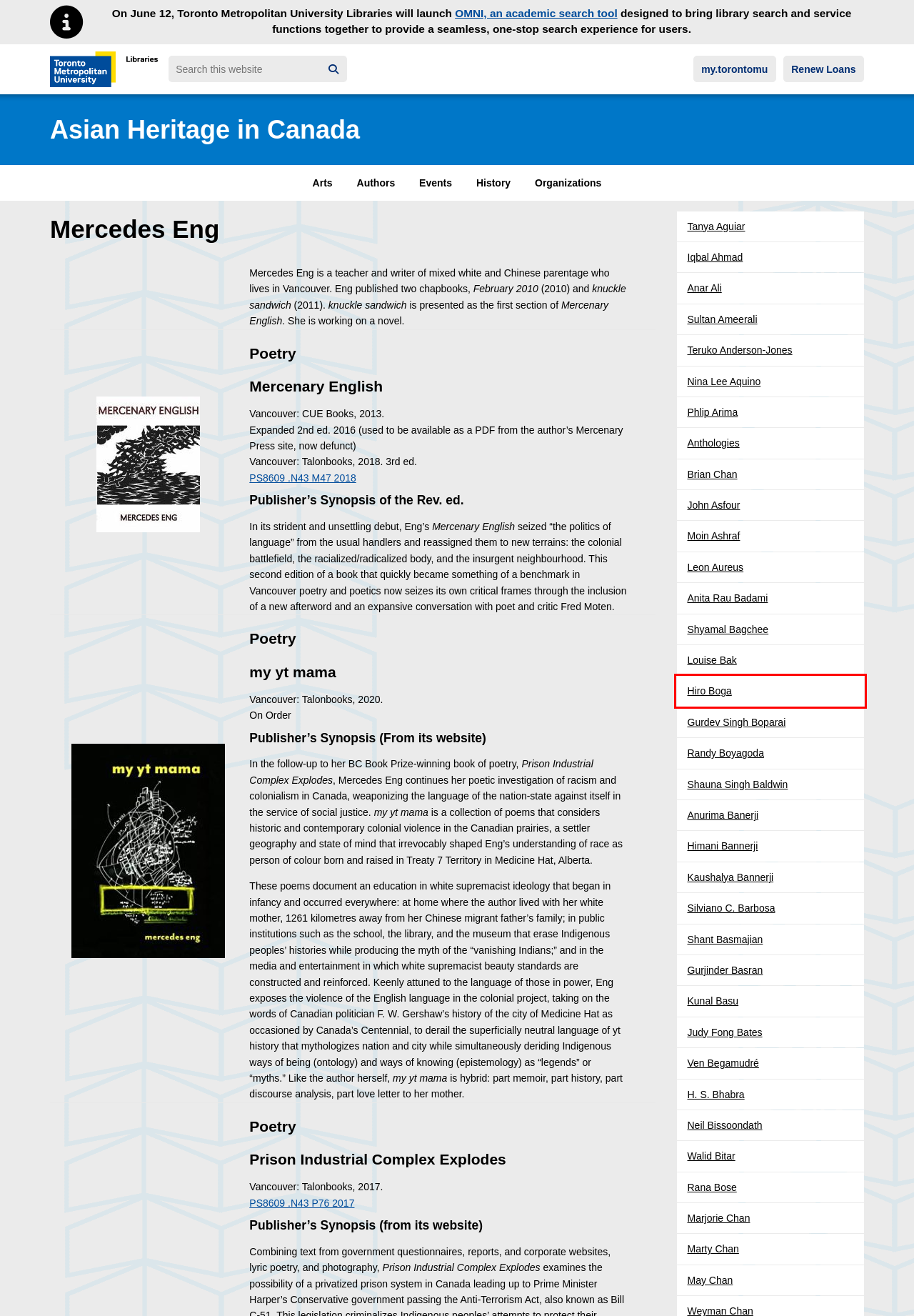Assess the screenshot of a webpage with a red bounding box and determine which webpage description most accurately matches the new page after clicking the element within the red box. Here are the options:
A. Gurjinder Basran – Asian Heritage in Canada
B. Hiro Boga – Asian Heritage in Canada
C. Anita Rau Badami – Asian Heritage in Canada
D. Marty Chan – Asian Heritage in Canada
E. Nina Lee Aquino – Asian Heritage in Canada
F. John Asfour – Asian Heritage in Canada
G. Phlip Arima – Asian Heritage in Canada
H. Shauna Singh Baldwin – Asian Heritage in Canada

B